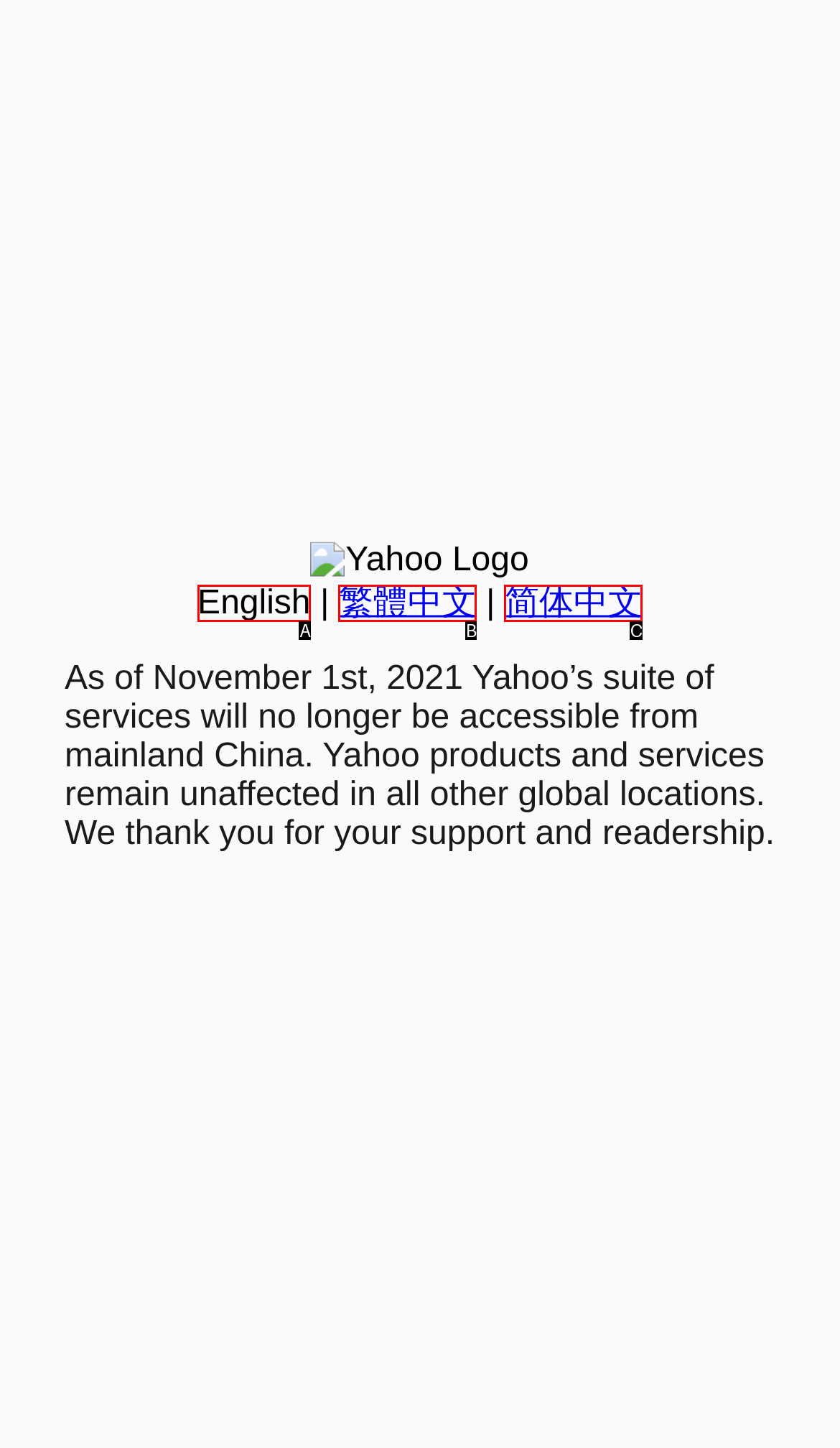From the given choices, determine which HTML element matches the description: English. Reply with the appropriate letter.

A